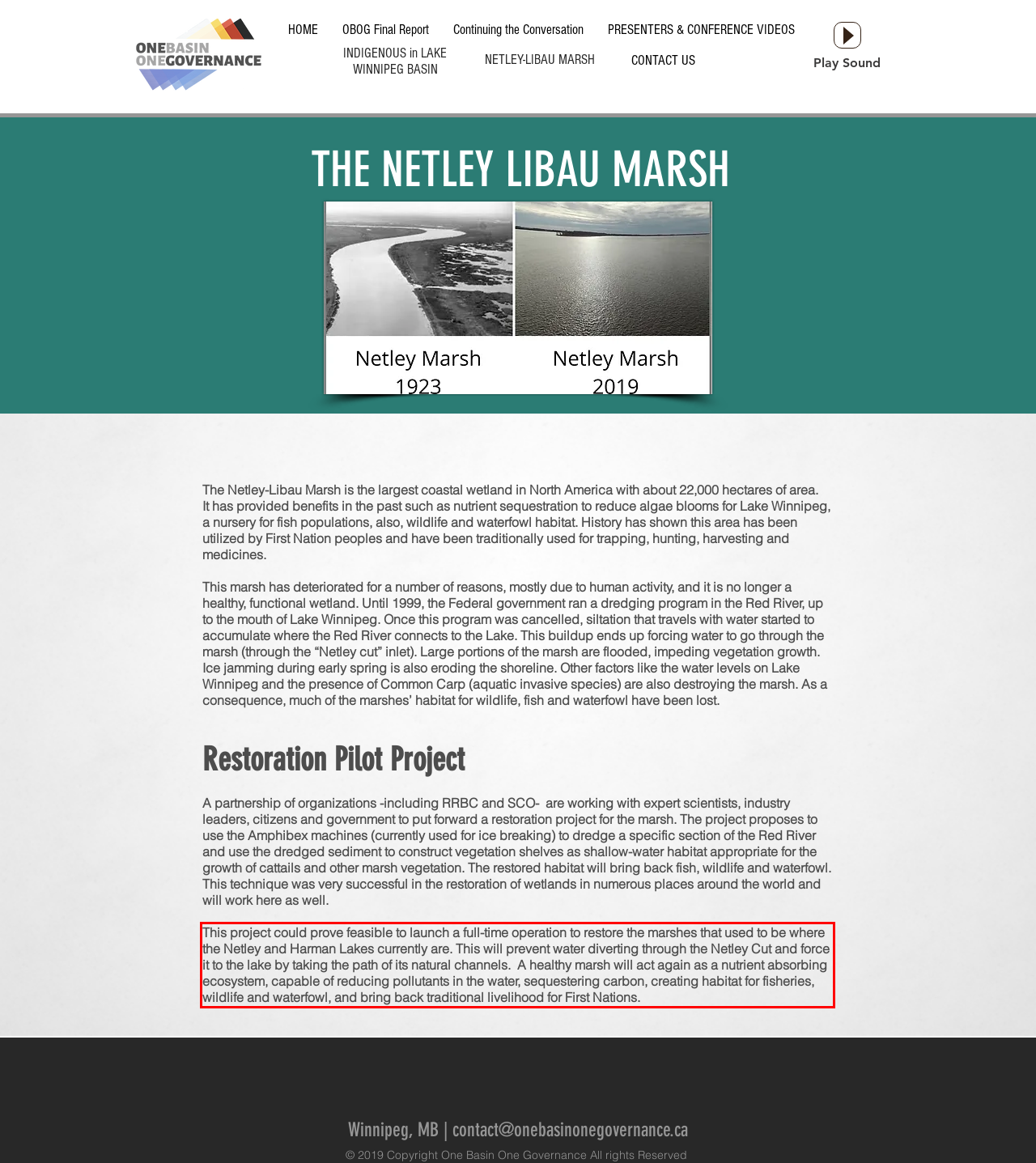With the provided screenshot of a webpage, locate the red bounding box and perform OCR to extract the text content inside it.

This project could prove feasible to launch a full-time operation to restore the marshes that used to be where the Netley and Harman Lakes currently are. This will prevent water diverting through the Netley Cut and force it to the lake by taking the path of its natural channels. A healthy marsh will act again as a nutrient absorbing ecosystem, capable of reducing pollutants in the water, sequestering carbon, creating habitat for fisheries, wildlife and waterfowl, and bring back traditional livelihood for First Nations.